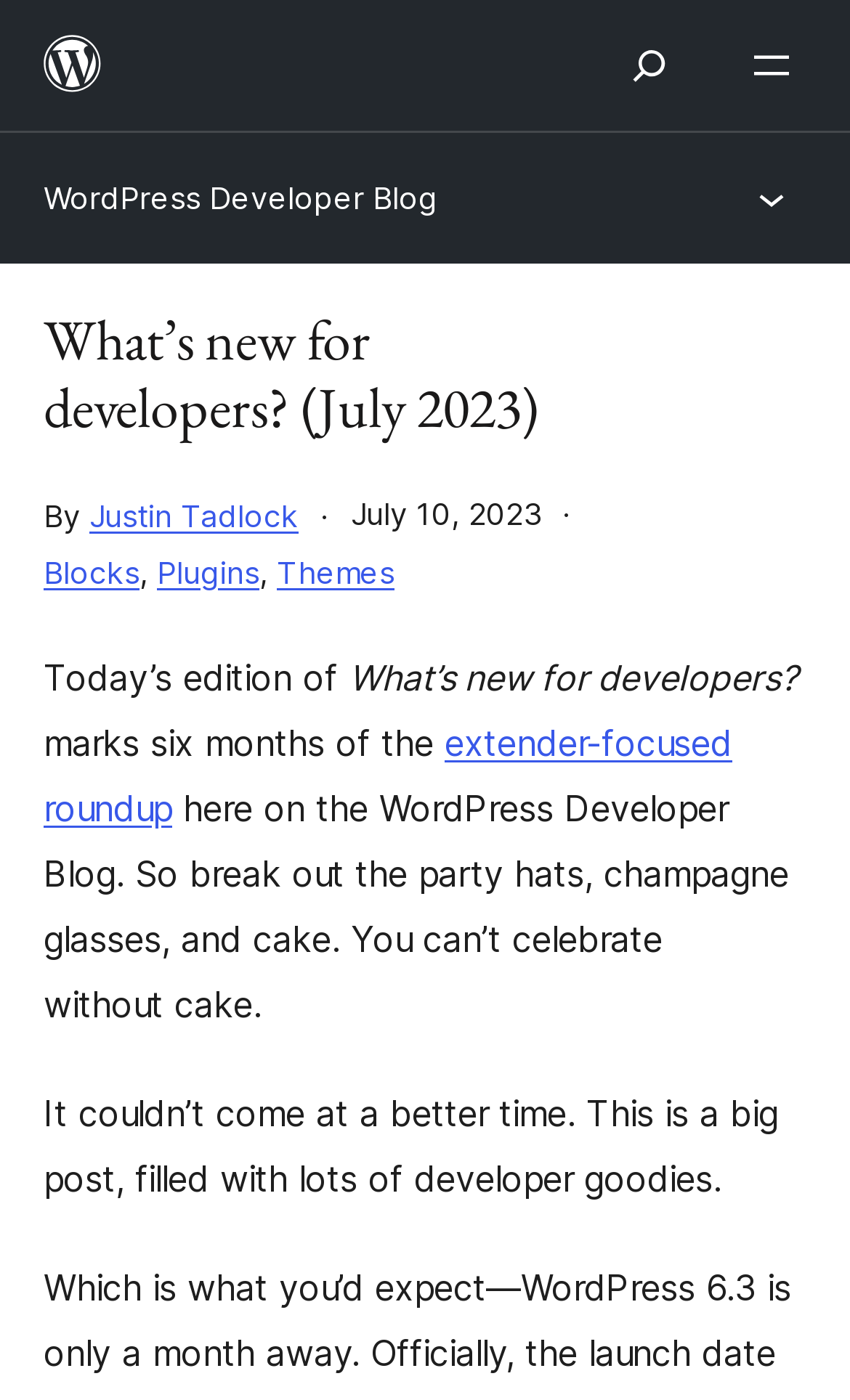Please determine the bounding box coordinates of the section I need to click to accomplish this instruction: "Search on WordPress".

[0.692, 0.0, 0.836, 0.093]